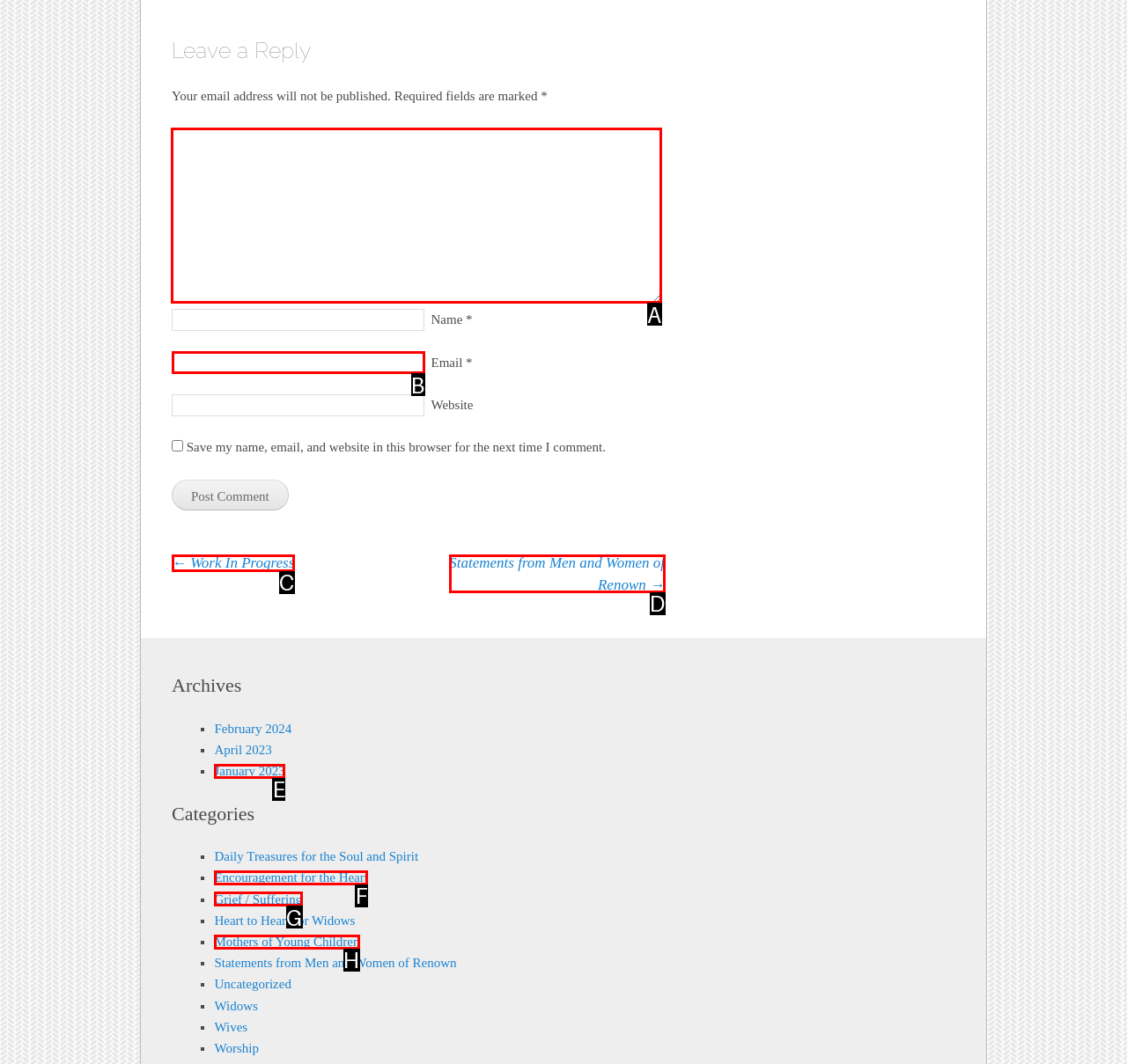Determine which HTML element should be clicked for this task: Leave a comment
Provide the option's letter from the available choices.

A